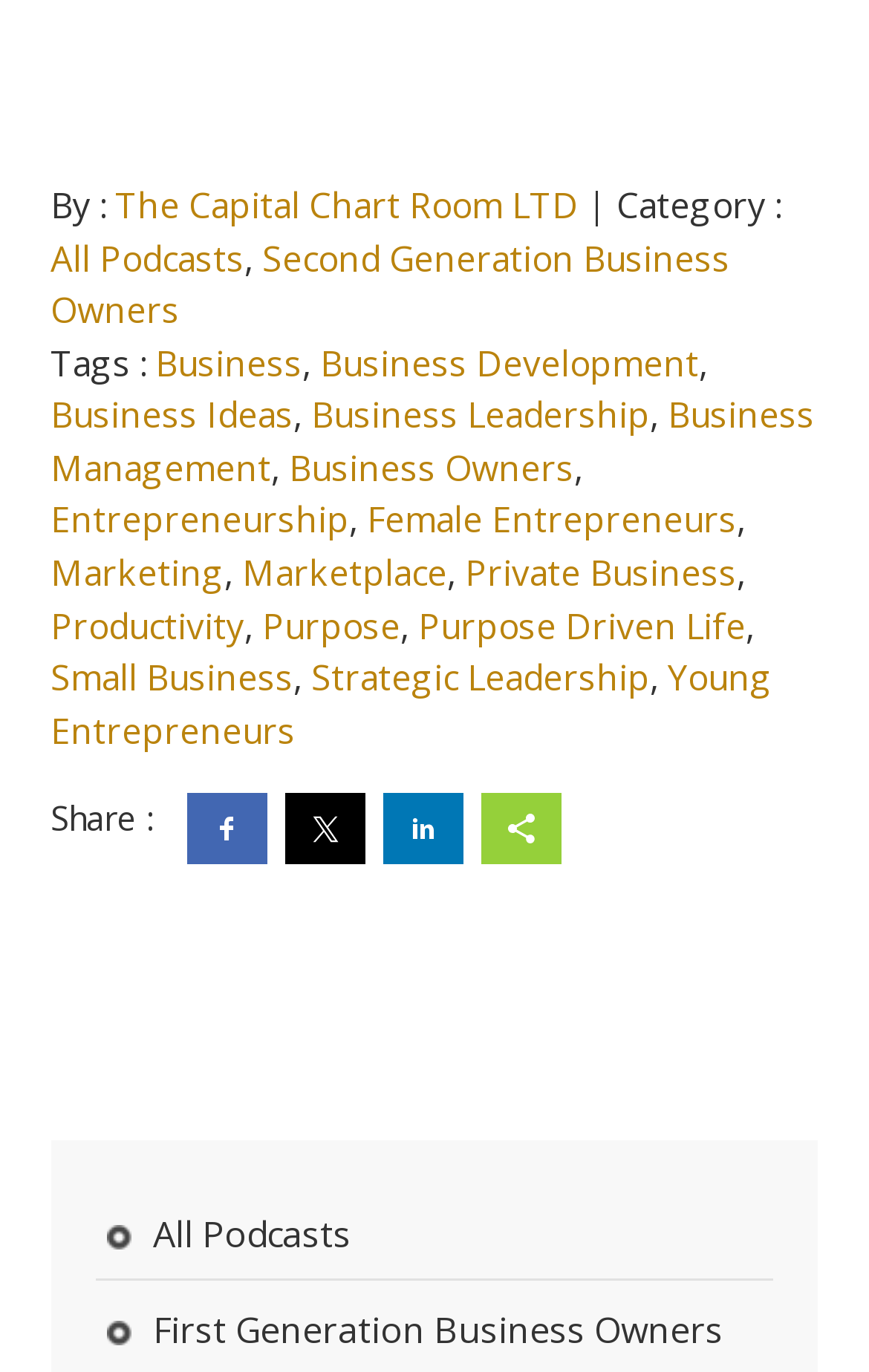Given the element description Business, specify the bounding box coordinates of the corresponding UI element in the format (top-left x, top-left y, bottom-right x, bottom-right y). All values must be between 0 and 1.

[0.179, 0.246, 0.348, 0.282]